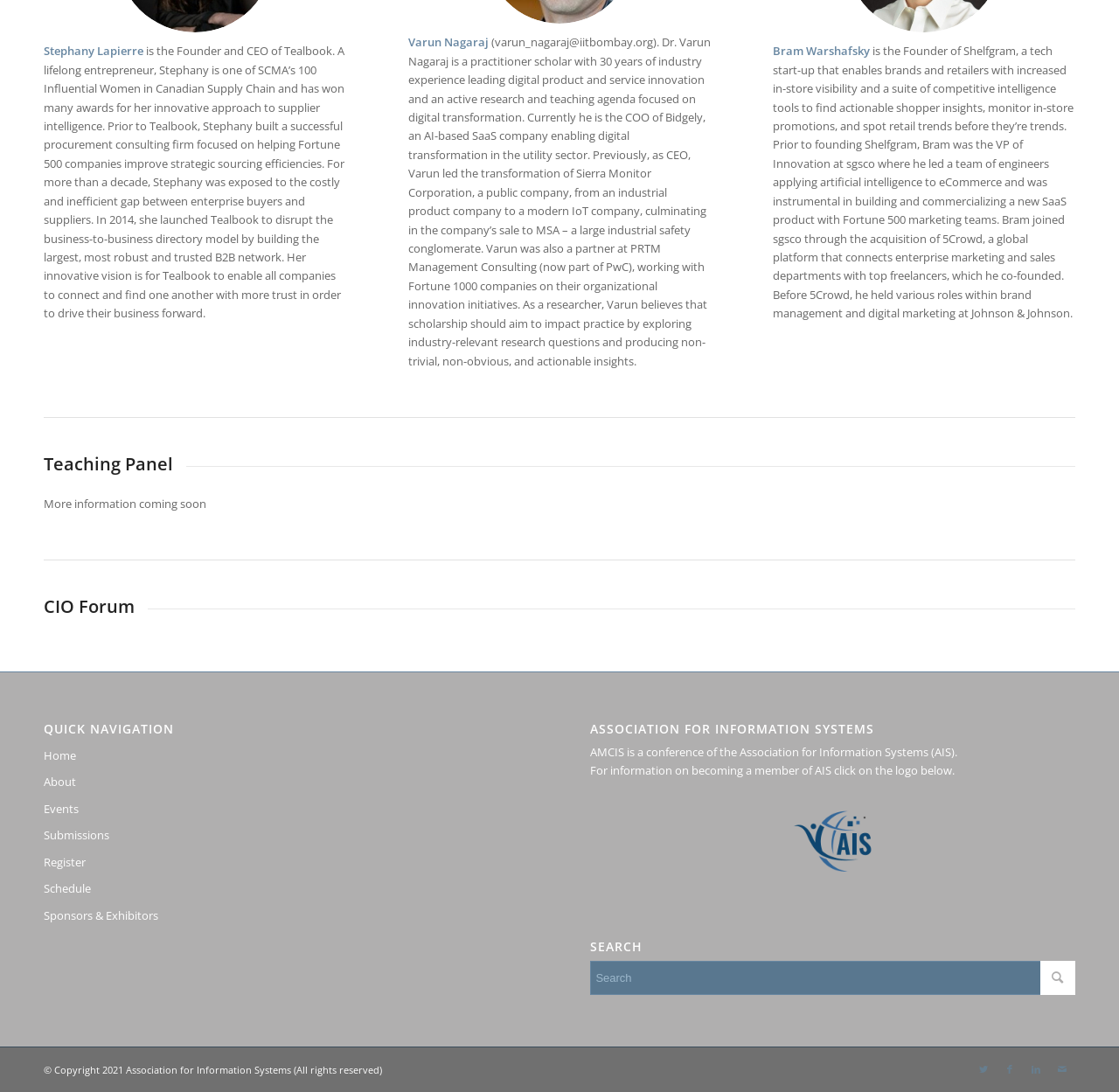Provide the bounding box coordinates of the section that needs to be clicked to accomplish the following instruction: "Click on the 'Link to Twitter'."

[0.867, 0.967, 0.891, 0.991]